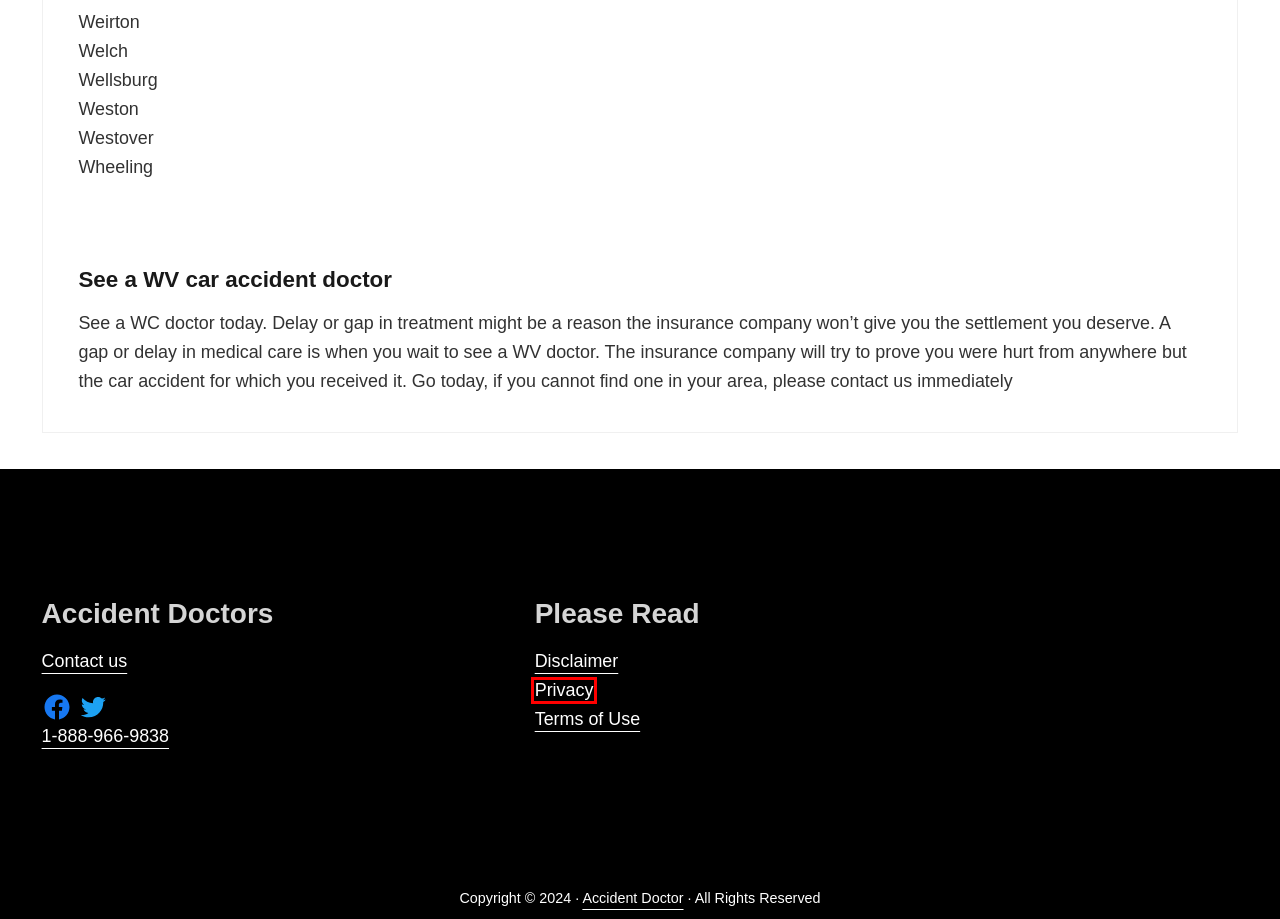You have a screenshot showing a webpage with a red bounding box highlighting an element. Choose the webpage description that best fits the new webpage after clicking the highlighted element. The descriptions are:
A. Accident Doctor Privacy Policy
B. Find a Car Accident Doctor that treats personal injuries near you
C. Contact Accident Doctor for any questions or concerns for car crash
D. Accident Doctor • FAQ • Why you need to see a Doctor after a car
E. Injuries you could sustain in a car accident • Common symptoms
F. Disclaimer • Accident Disclaimer for everyone who visits this site
G. About Accident Doctor Group • Helping injured people find Doctors
H. Accident Doctors: Experts in Treating Injuries from Car Accidents

A